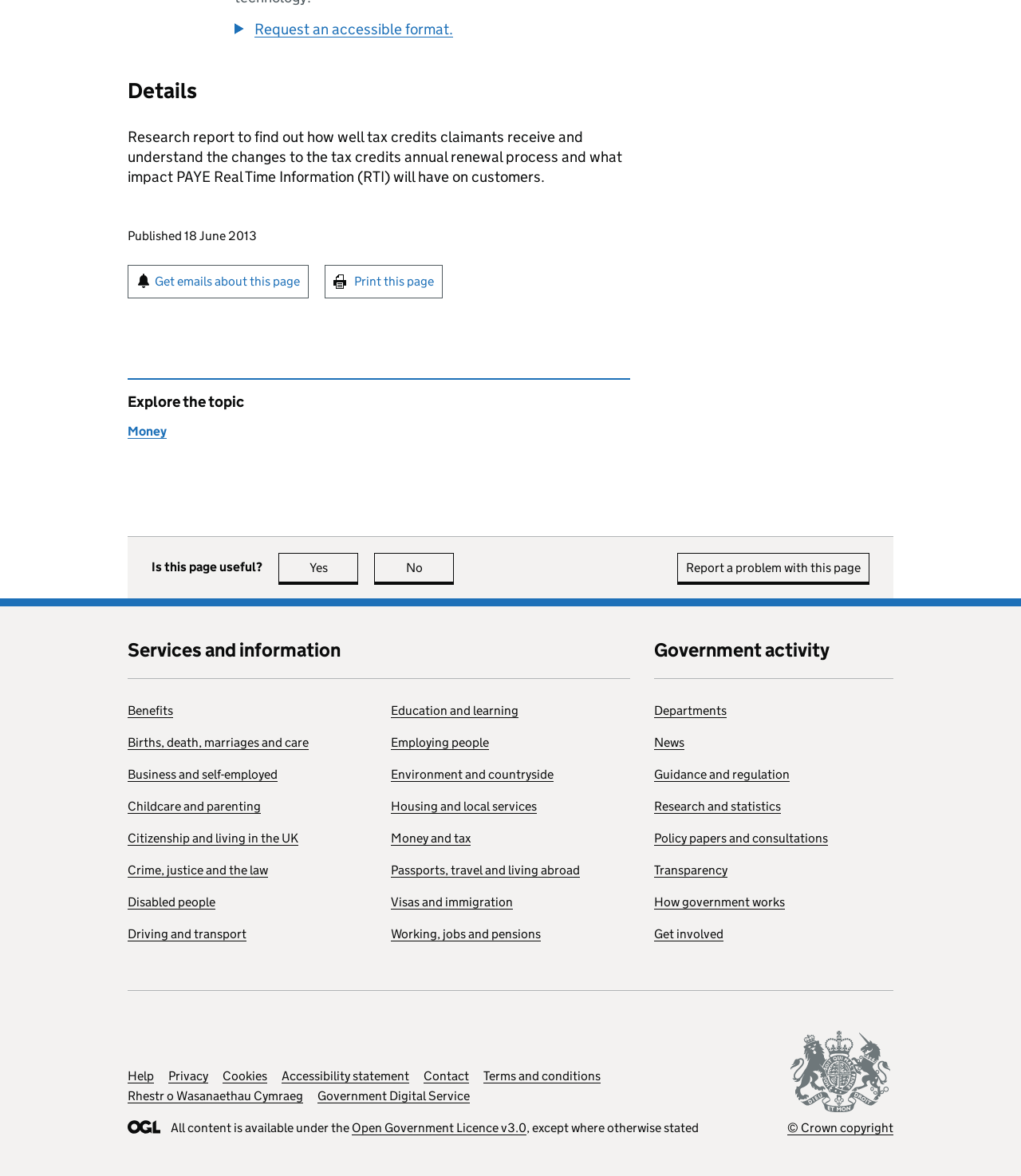Can you identify the bounding box coordinates of the clickable region needed to carry out this instruction: 'View research report'? The coordinates should be four float numbers within the range of 0 to 1, stated as [left, top, right, bottom].

[0.125, 0.109, 0.609, 0.158]